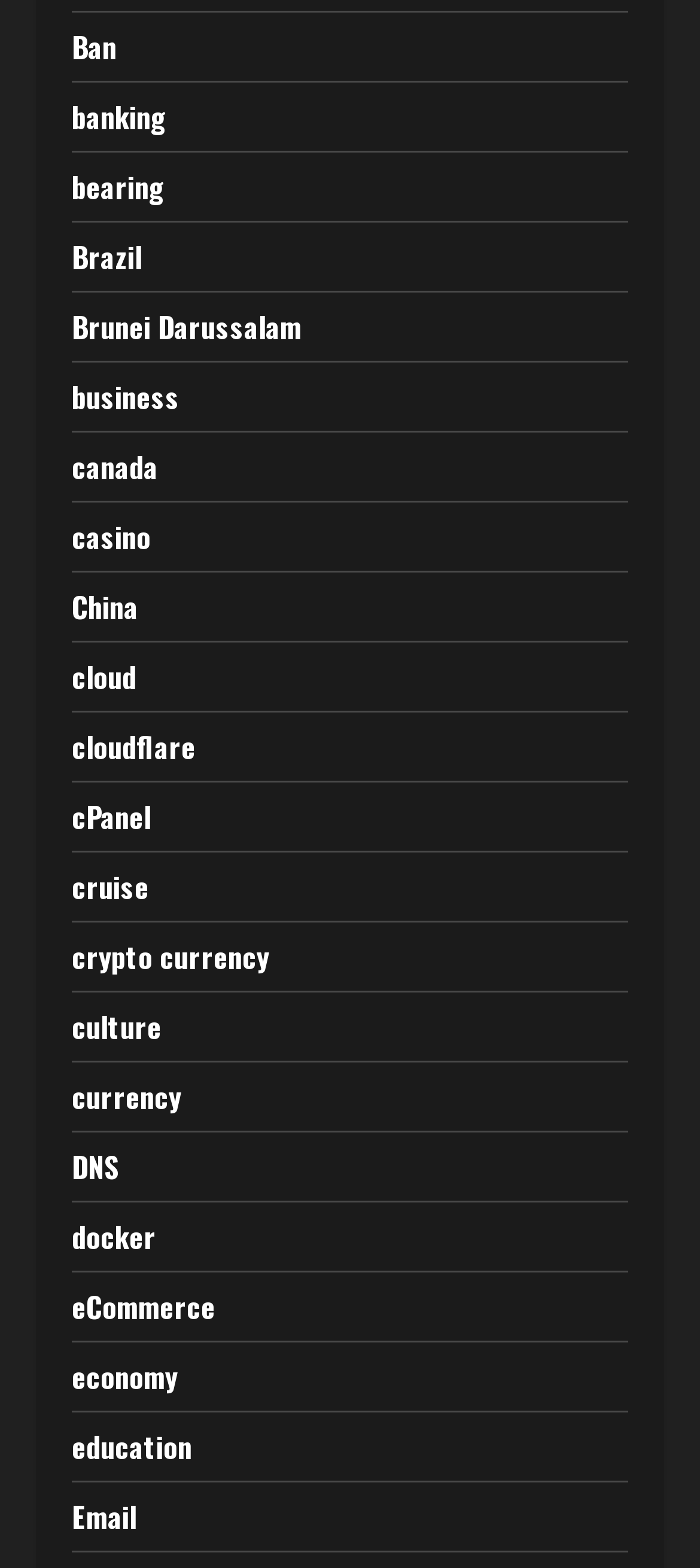Use a single word or phrase to answer this question: 
What is the last link on the webpage?

Email